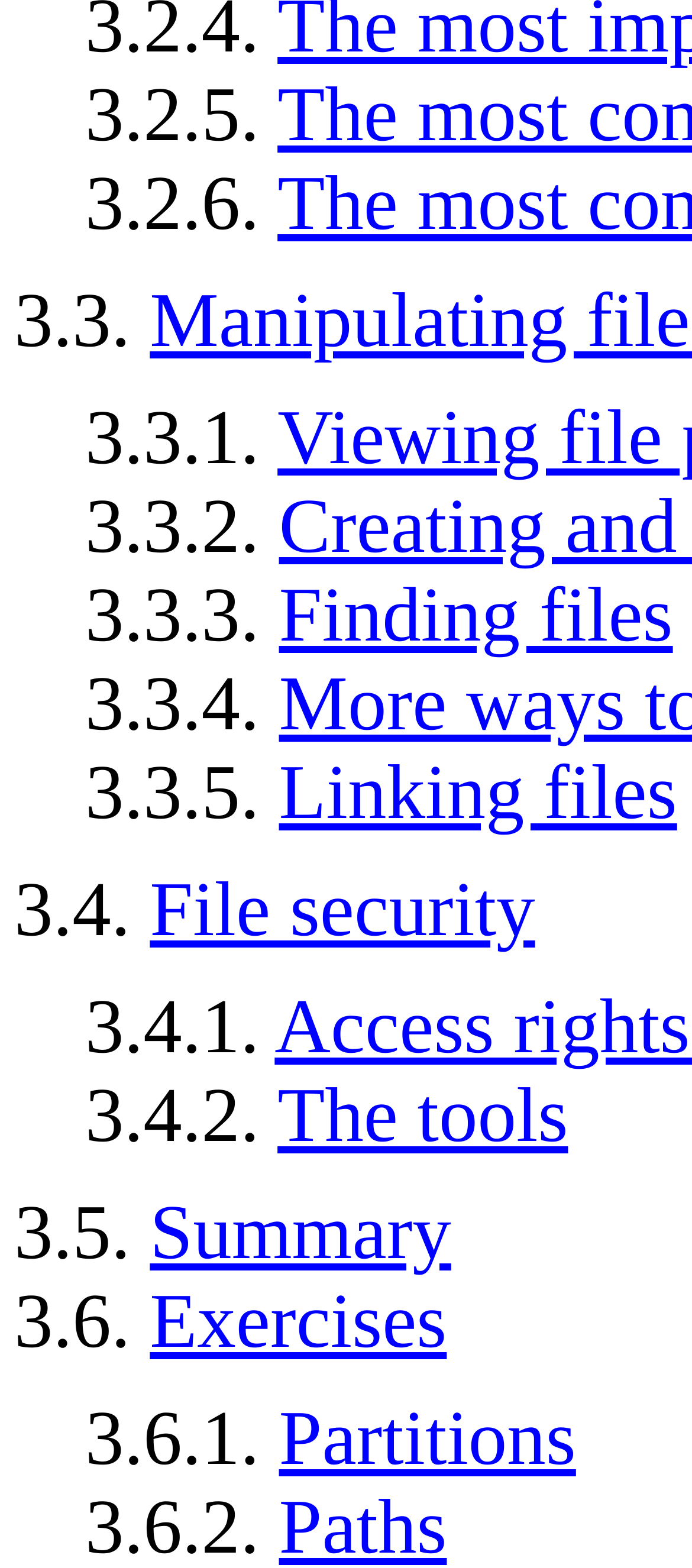Please provide a one-word or short phrase answer to the question:
How many subtopics are under 3.4?

2